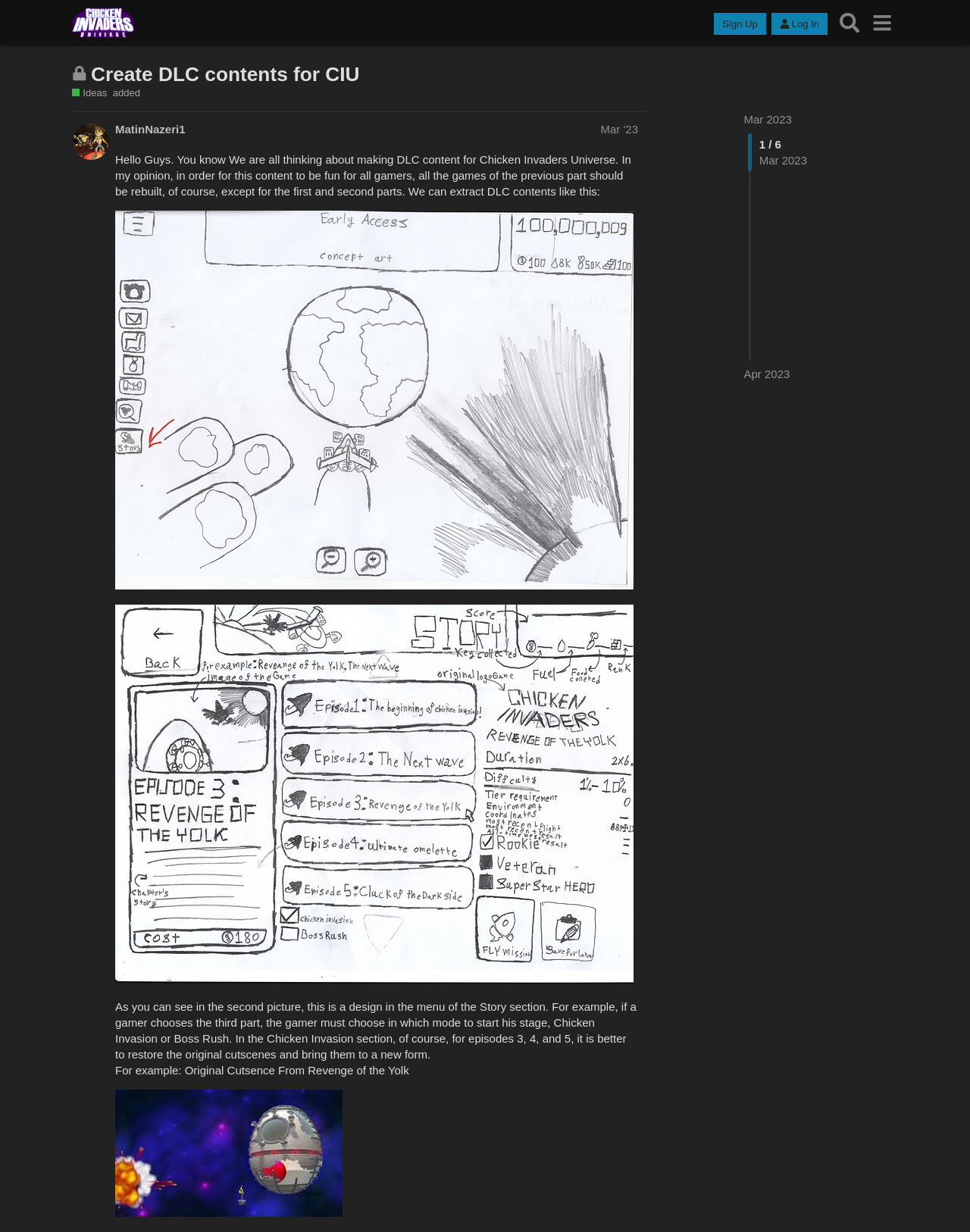How many pages are there in this topic?
Please utilize the information in the image to give a detailed response to the question.

I found the number of pages in this topic by looking at the StaticText '1 / 6' which indicates that there are 6 pages in total.